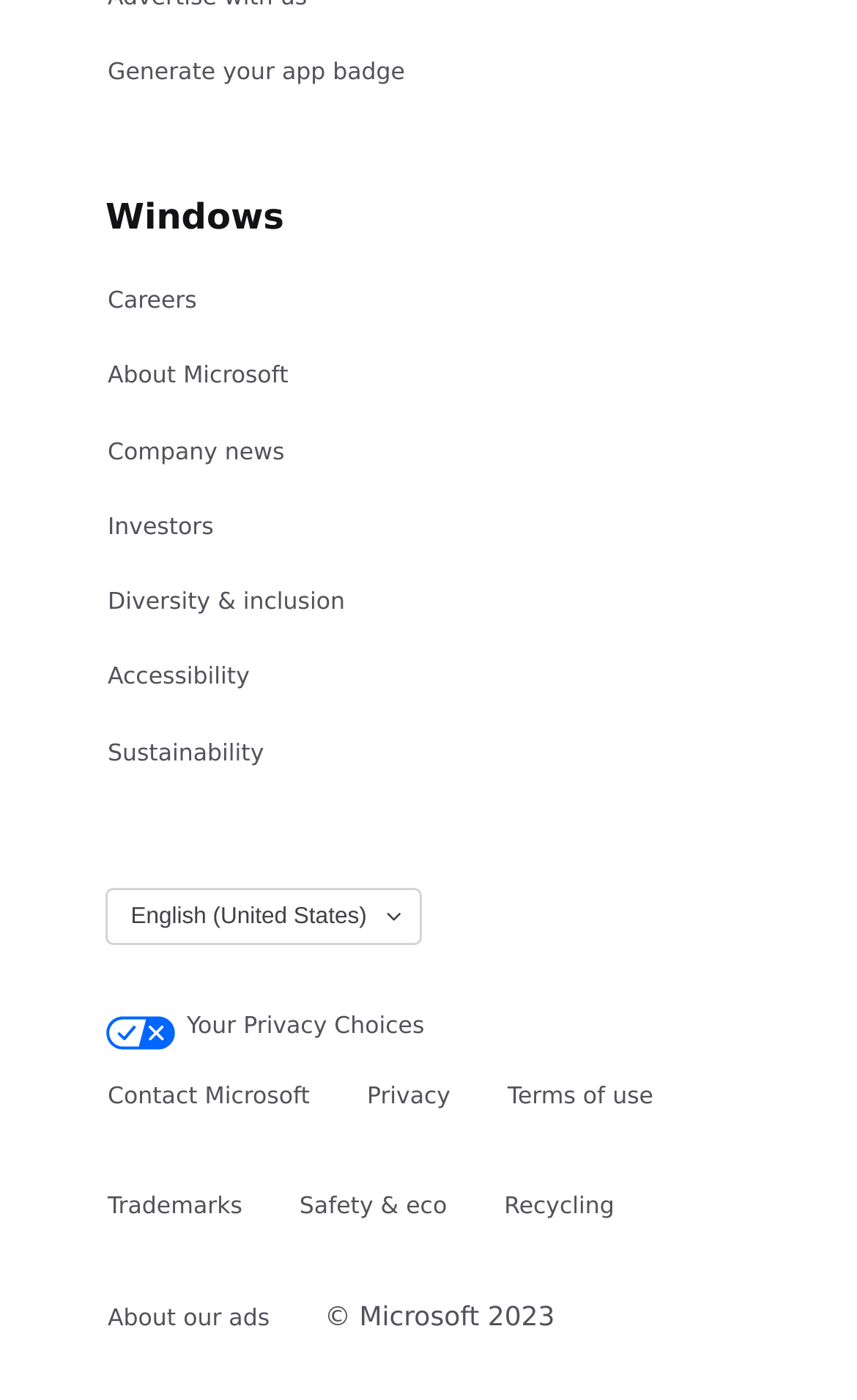Specify the bounding box coordinates of the region I need to click to perform the following instruction: "View company news". The coordinates must be four float numbers in the range of 0 to 1, i.e., [left, top, right, bottom].

[0.123, 0.302, 0.335, 0.344]